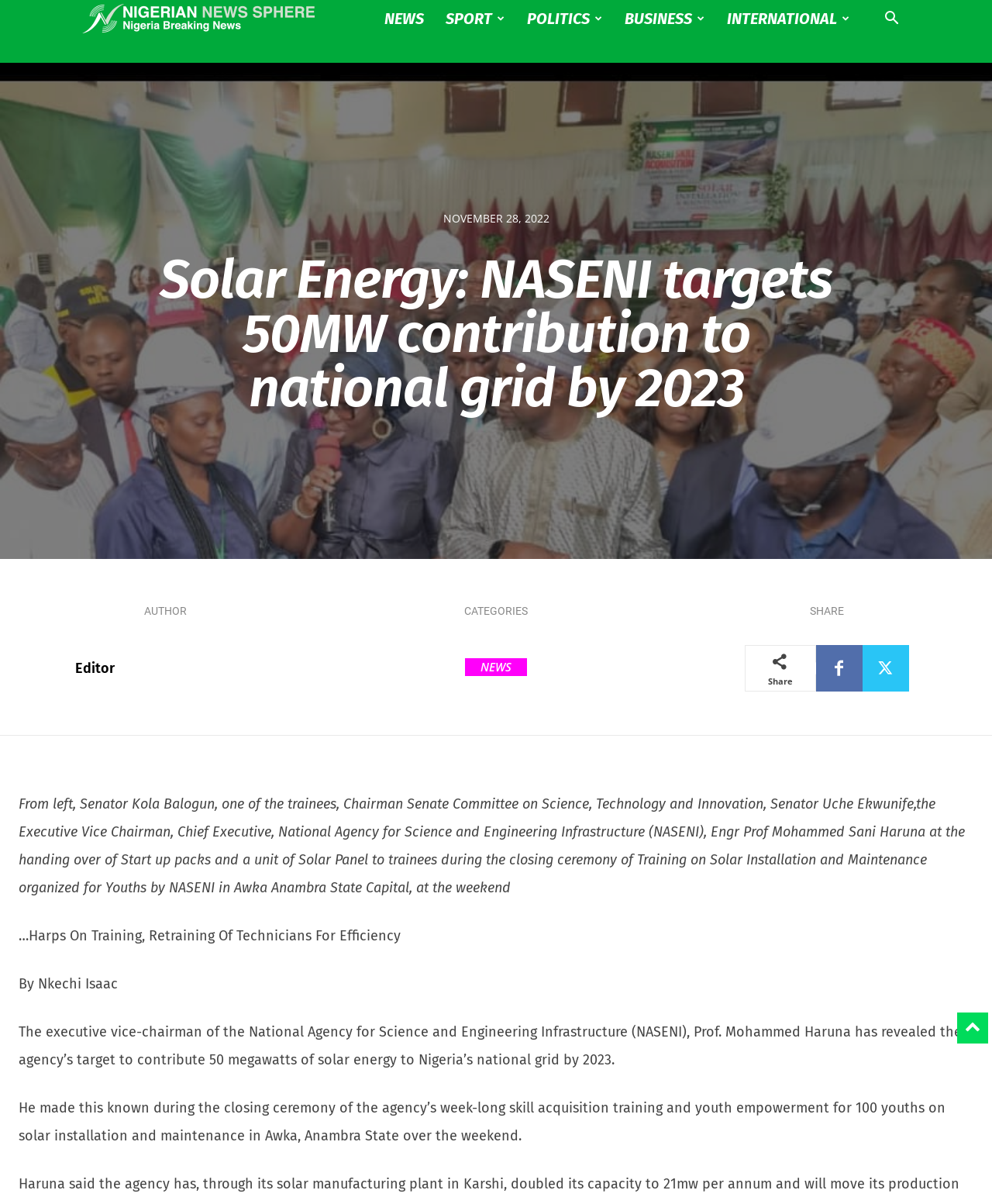What is the title or heading displayed on the webpage?

Solar Energy: NASENI targets 50MW contribution to national grid by 2023